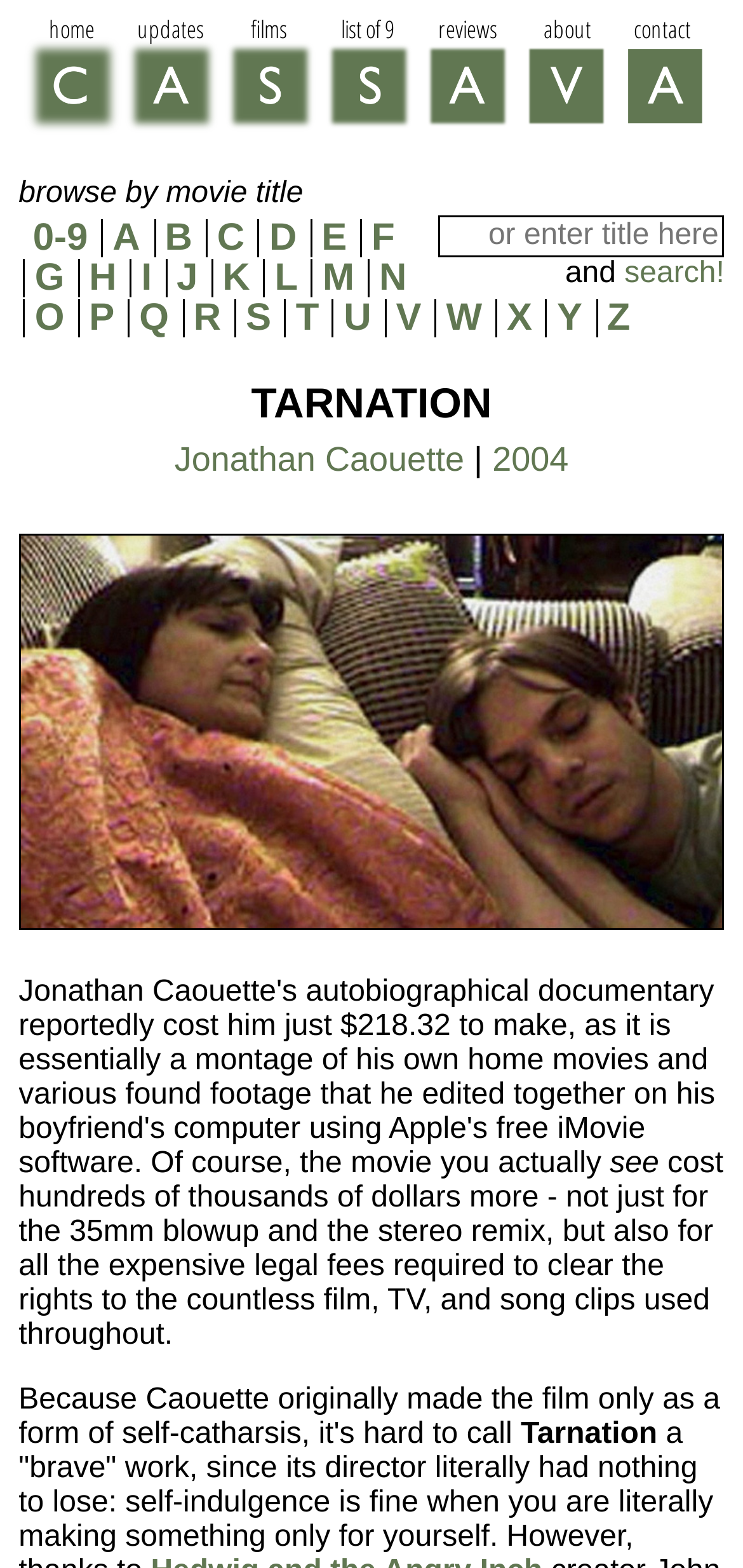Please identify the bounding box coordinates of the element that needs to be clicked to perform the following instruction: "click home".

[0.025, 0.008, 0.167, 0.093]